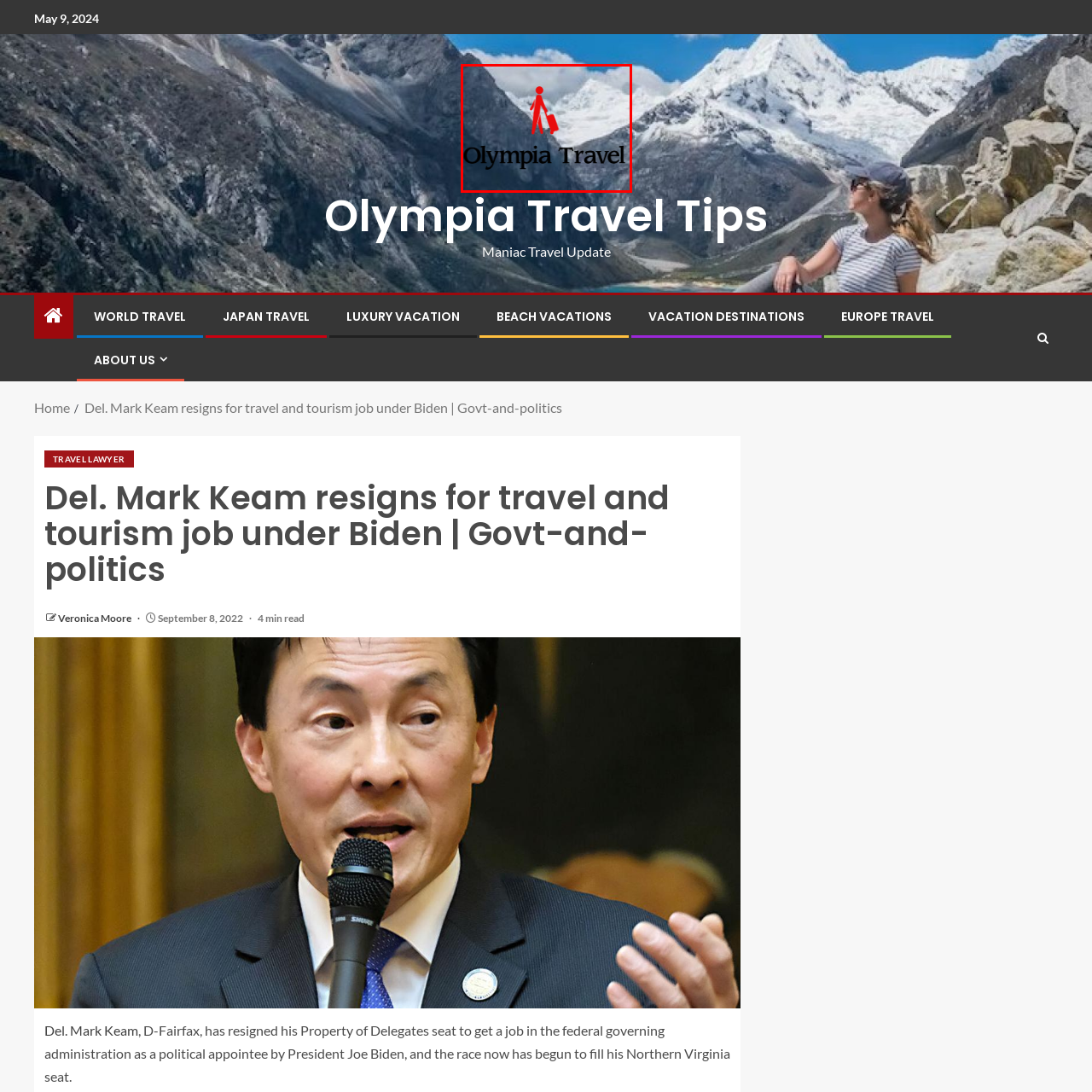Focus on the image surrounded by the red bounding box, please answer the following question using a single word or phrase: What is the background of the logo?

Snow-capped mountains and blue sky